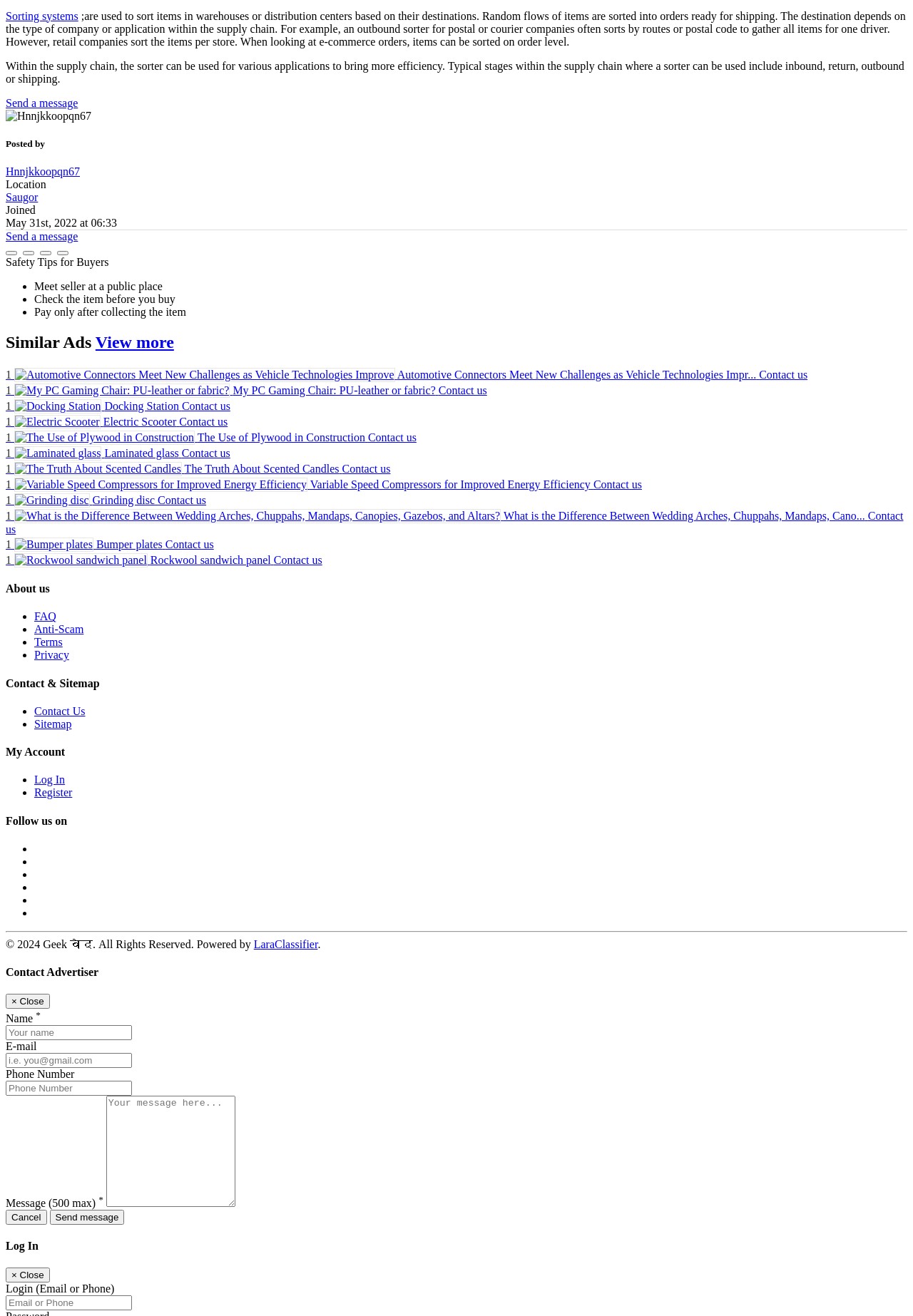Determine the bounding box coordinates for the element that should be clicked to follow this instruction: "View the 'Similar Ads'". The coordinates should be given as four float numbers between 0 and 1, in the format [left, top, right, bottom].

[0.006, 0.253, 0.994, 0.268]